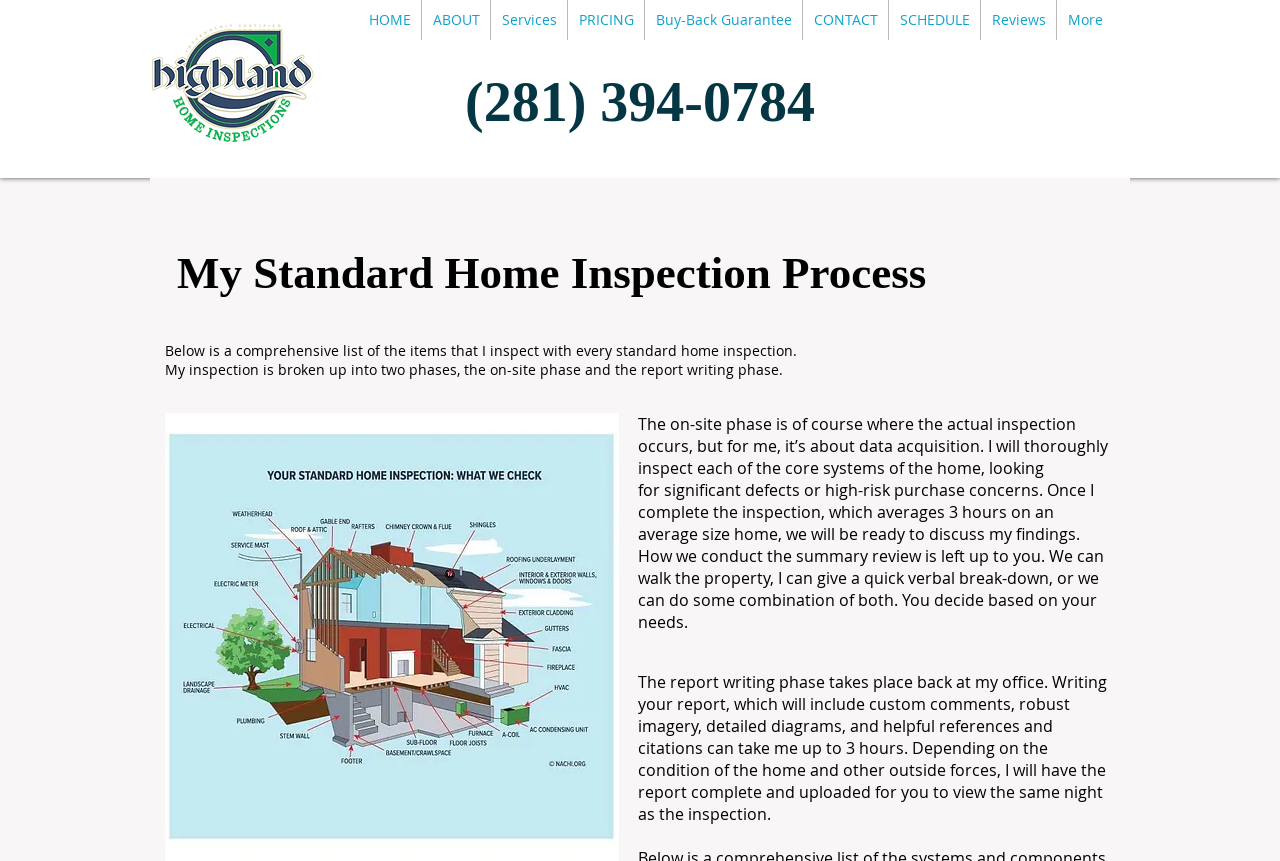Please identify the bounding box coordinates of the area I need to click to accomplish the following instruction: "Schedule an inspection".

[0.694, 0.0, 0.766, 0.046]